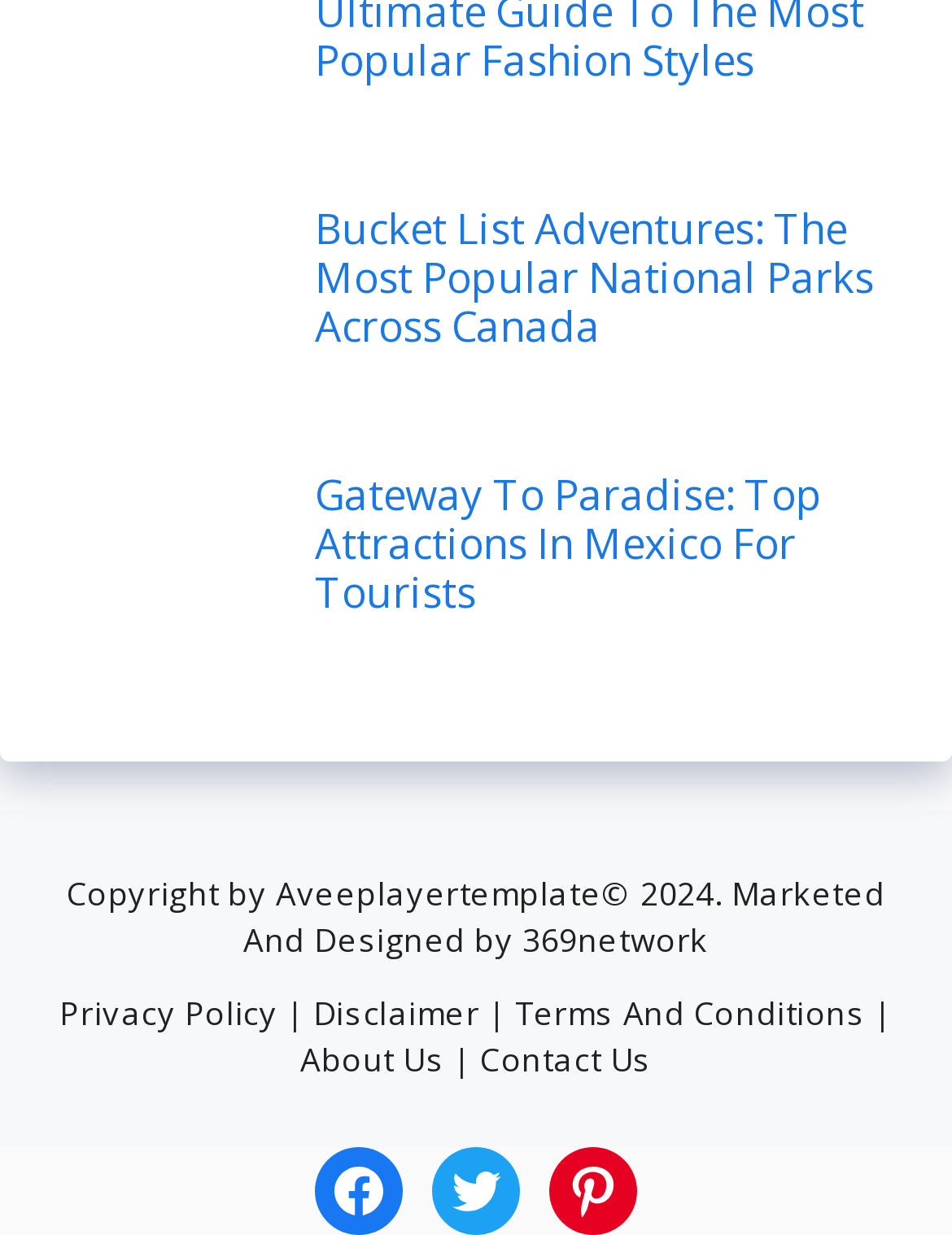How many images are on the webpage?
Refer to the image and respond with a one-word or short-phrase answer.

3